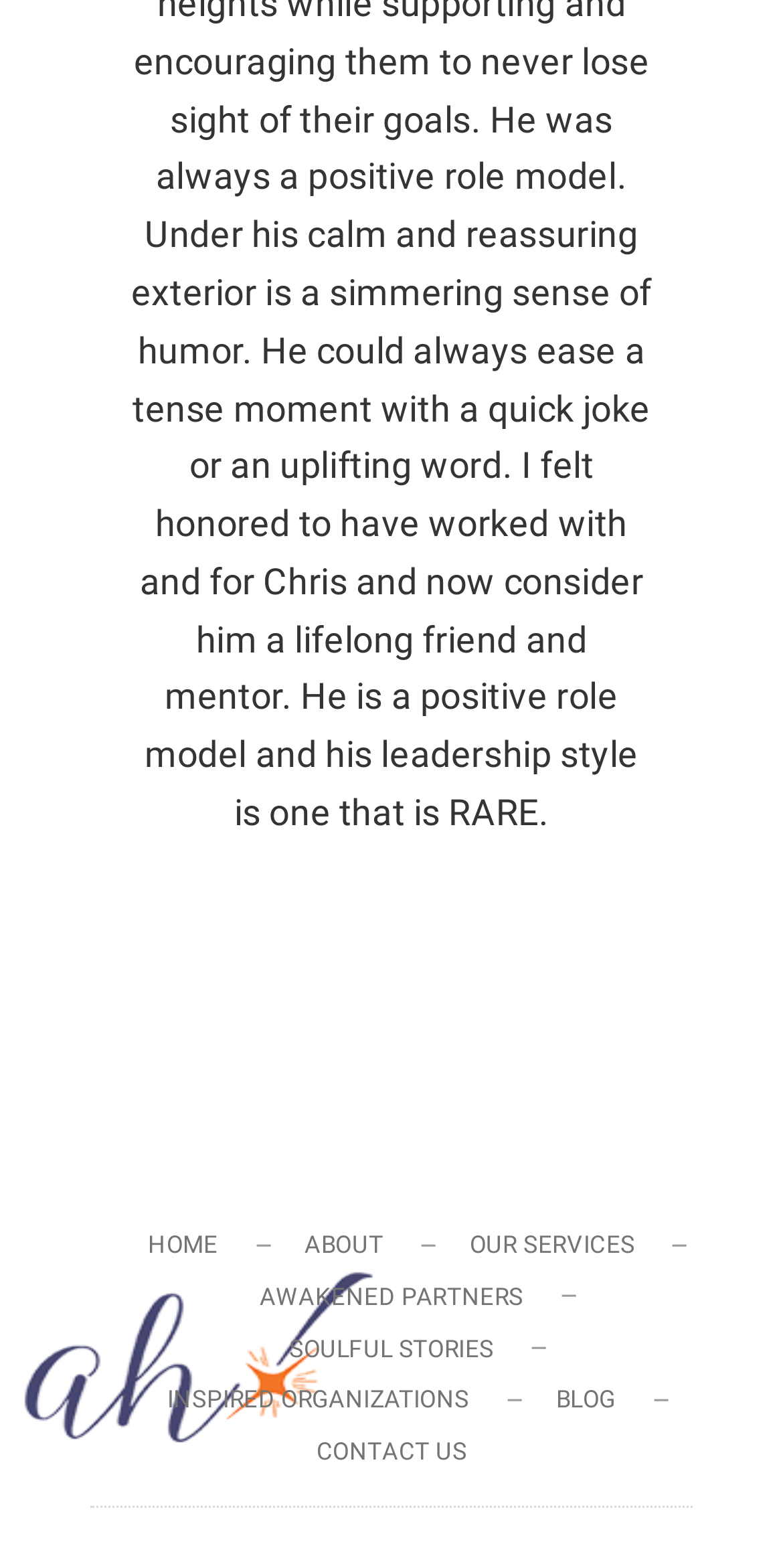Determine the bounding box coordinates of the element that should be clicked to execute the following command: "explore our services".

[0.548, 0.782, 0.862, 0.806]